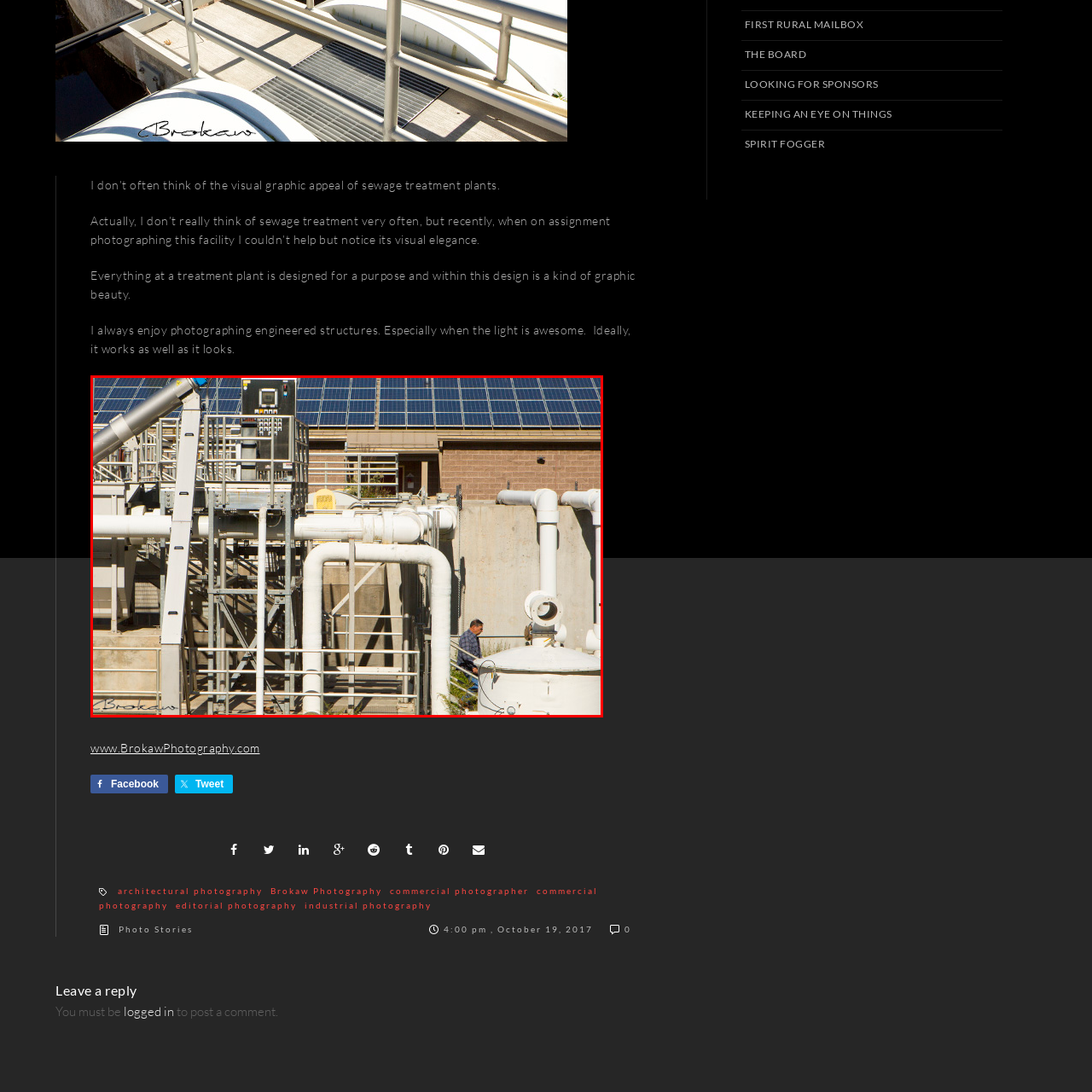What is the source of sustainable energy?
Study the image framed by the red bounding box and answer the question in detail, relying on the visual clues provided.

Above the facility, solar panels are visible, reflecting the sunlight, which suggests that the plant is committed to using sustainable energy sources, such as solar power, to operate its machinery and systems.